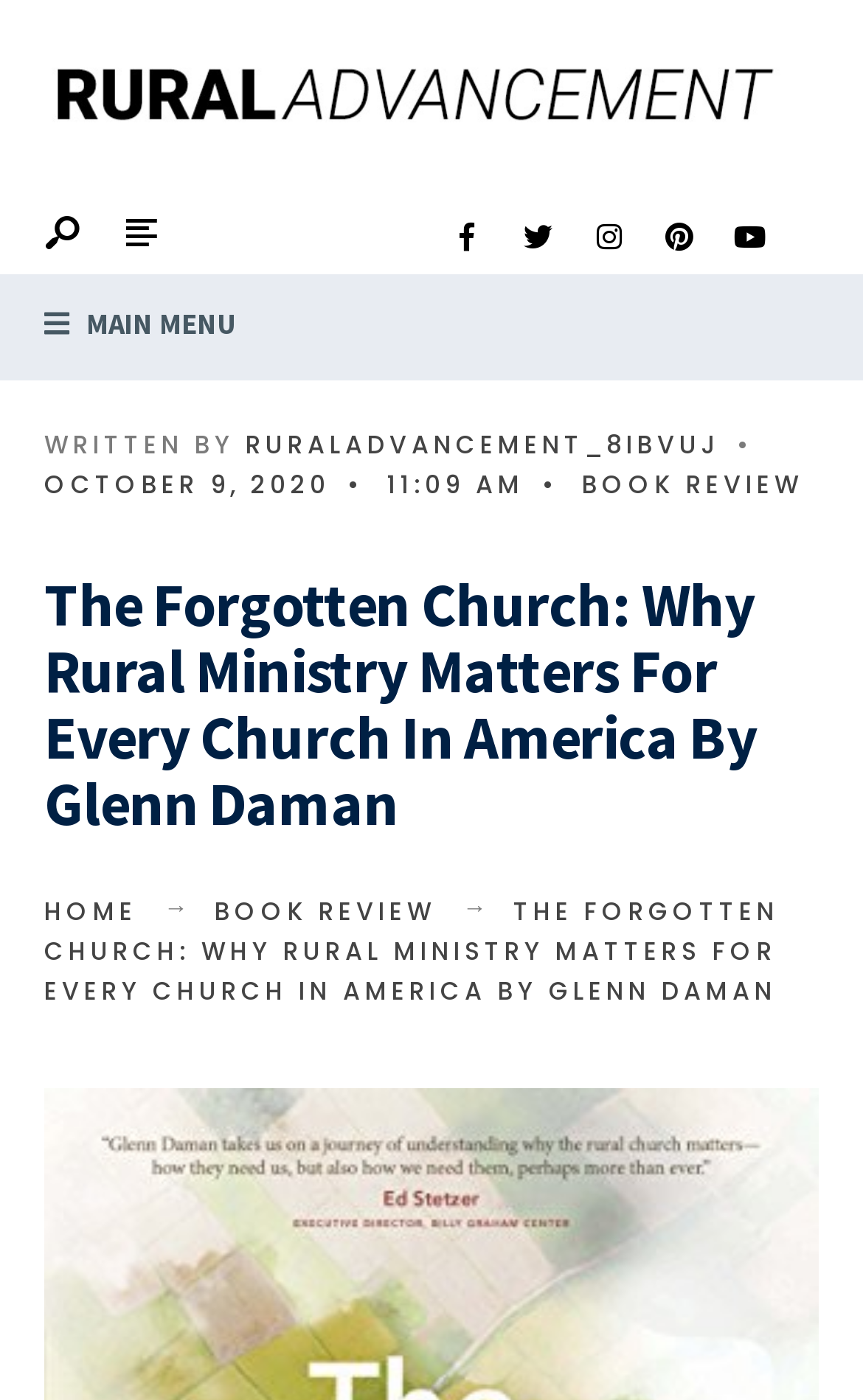Please identify the bounding box coordinates of the element's region that should be clicked to execute the following instruction: "Visit the 'Ice Hockey Central' page". The bounding box coordinates must be four float numbers between 0 and 1, i.e., [left, top, right, bottom].

None